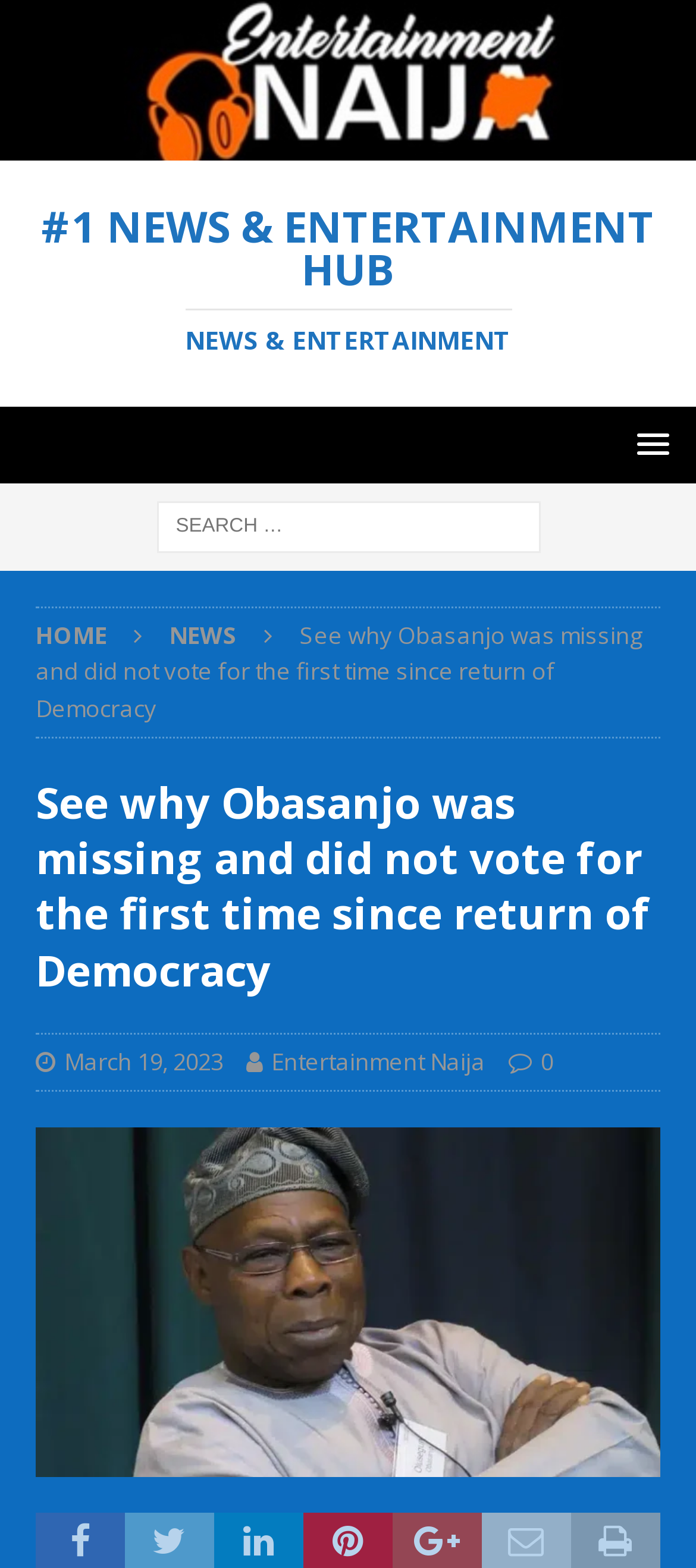Provide a brief response using a word or short phrase to this question:
What is the purpose of the search box?

To search for articles